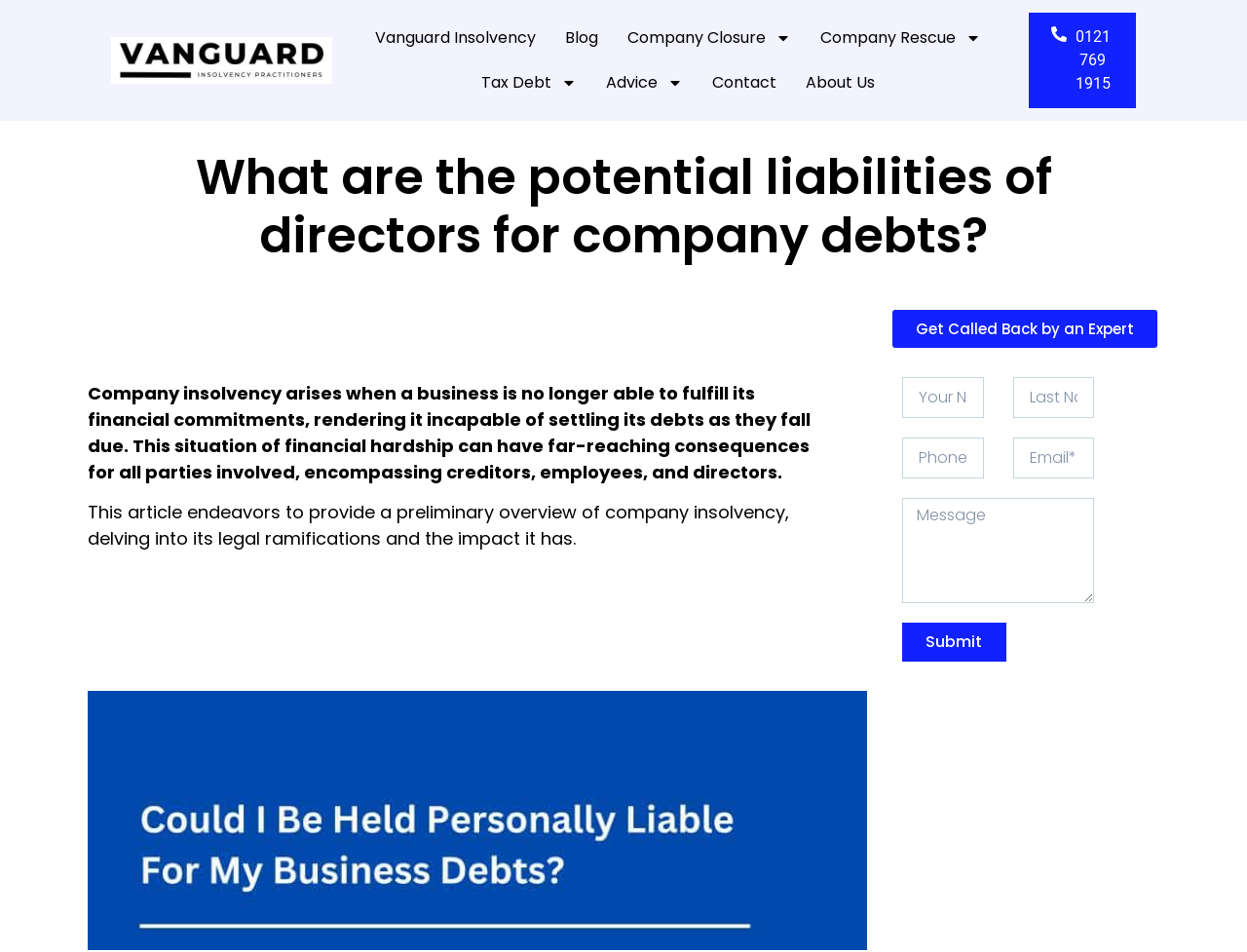Using the information in the image, could you please answer the following question in detail:
What is the company name mentioned in the webpage?

The company name is mentioned in the link 'Vanguard Insolvency' at the top of the webpage, which suggests that the webpage is related to the company Vanguard Insolvency.